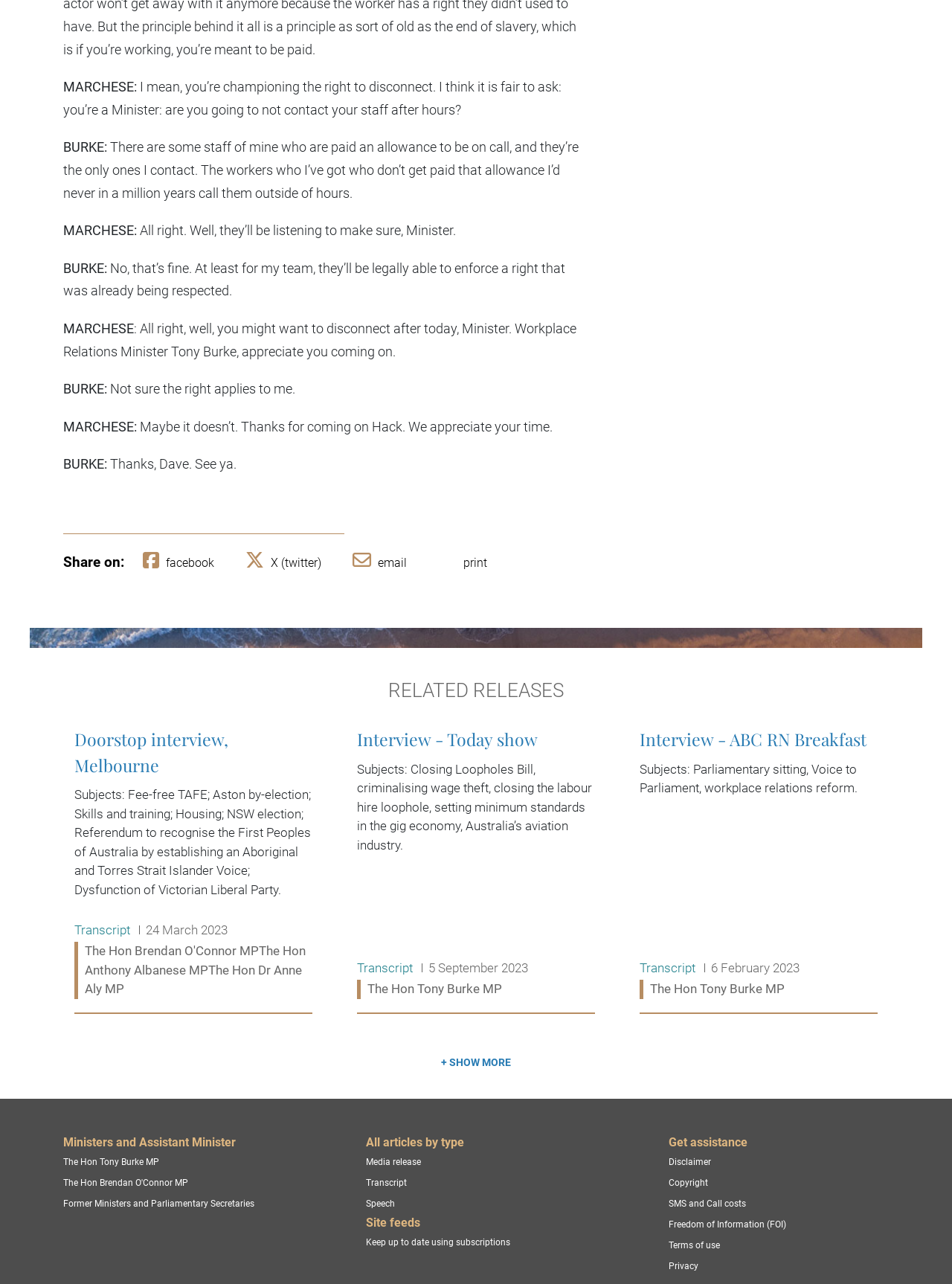Specify the bounding box coordinates of the area to click in order to follow the given instruction: "Get assistance on Disclaimer."

[0.702, 0.897, 0.903, 0.913]